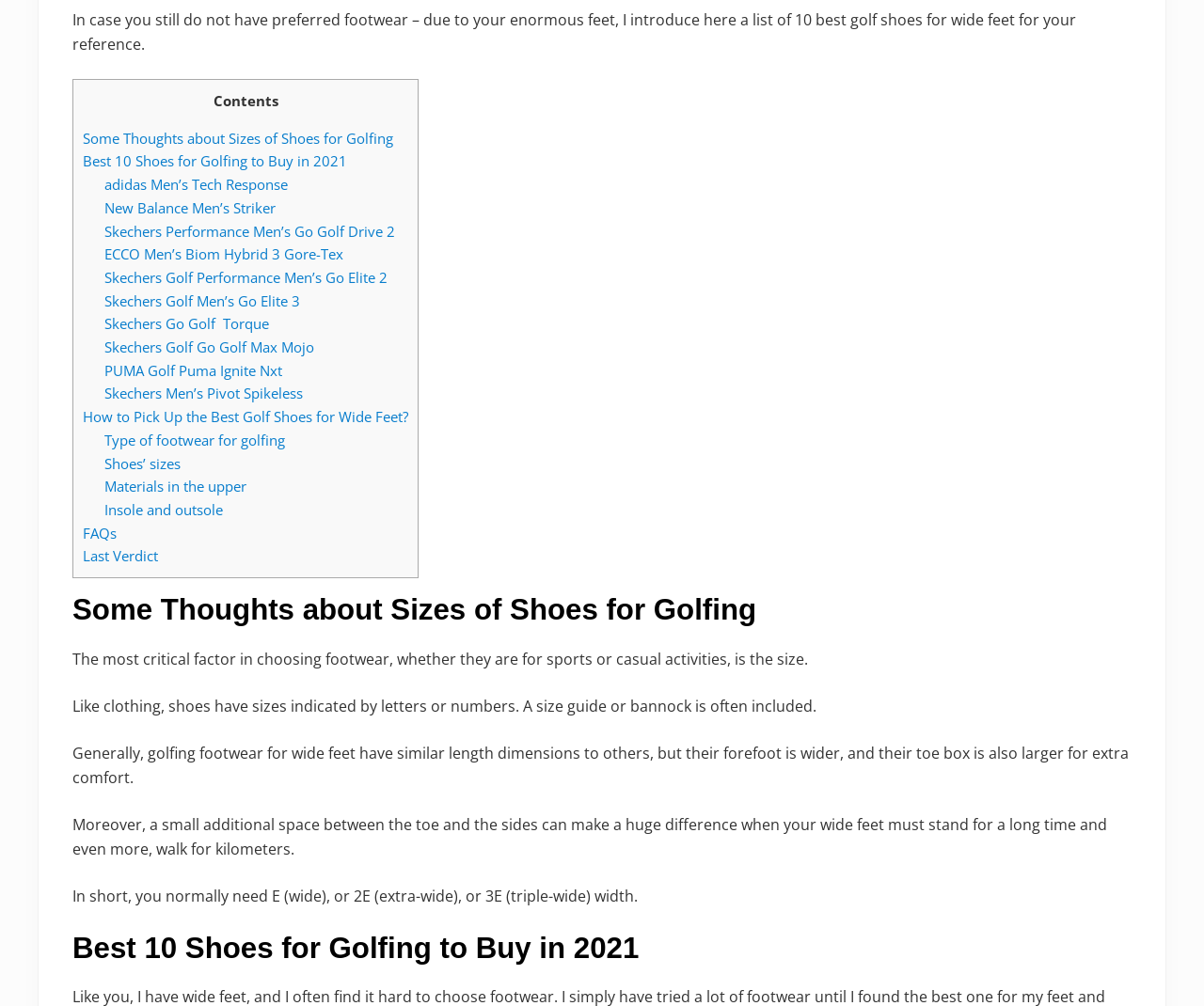Please determine the bounding box coordinates for the UI element described here. Use the format (top-left x, top-left y, bottom-right x, bottom-right y) with values bounded between 0 and 1: Home

None